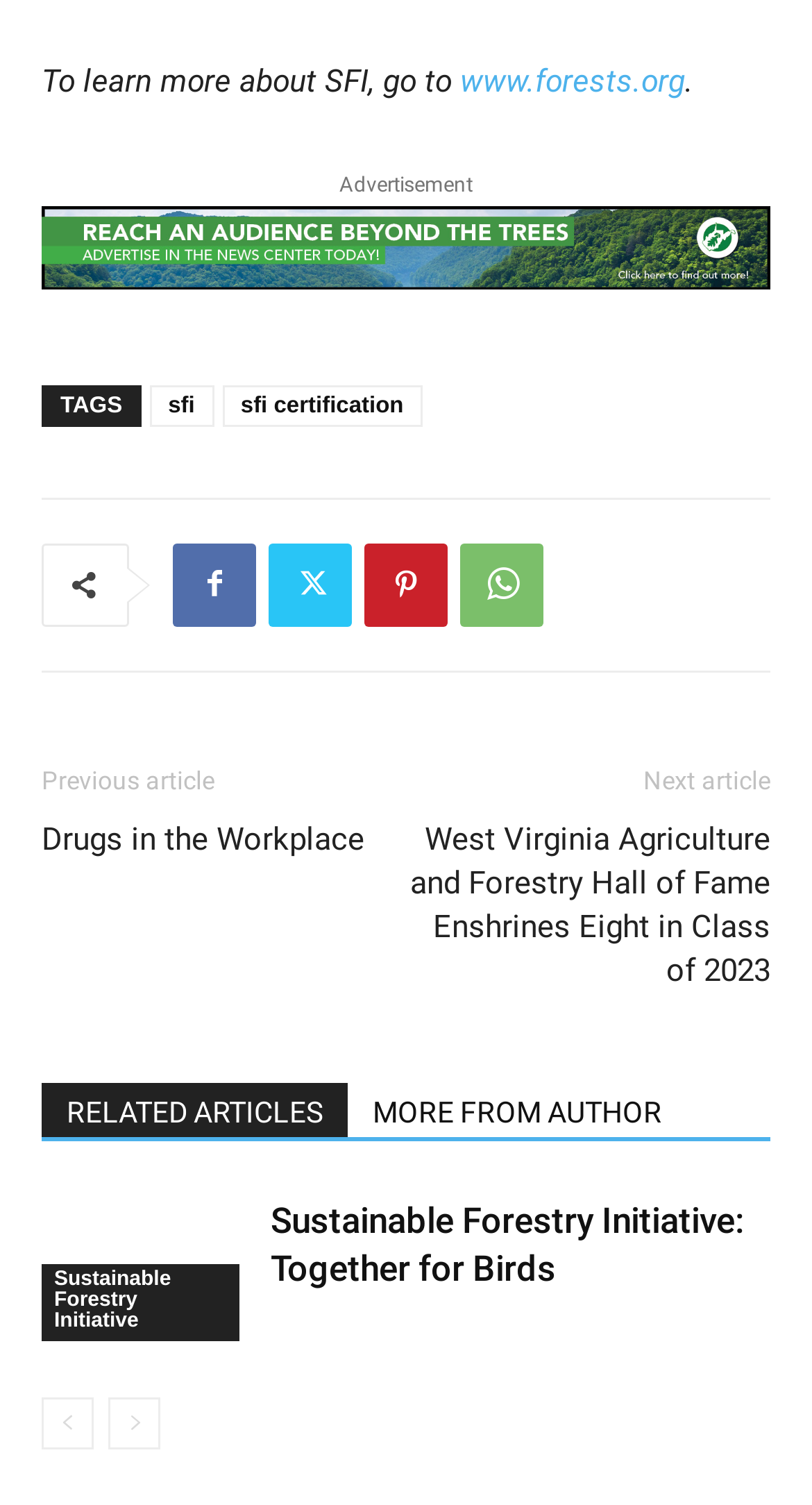Determine the bounding box coordinates of the region I should click to achieve the following instruction: "read the article about West Virginia Agriculture and Forestry Hall of Fame". Ensure the bounding box coordinates are four float numbers between 0 and 1, i.e., [left, top, right, bottom].

[0.5, 0.544, 0.949, 0.661]